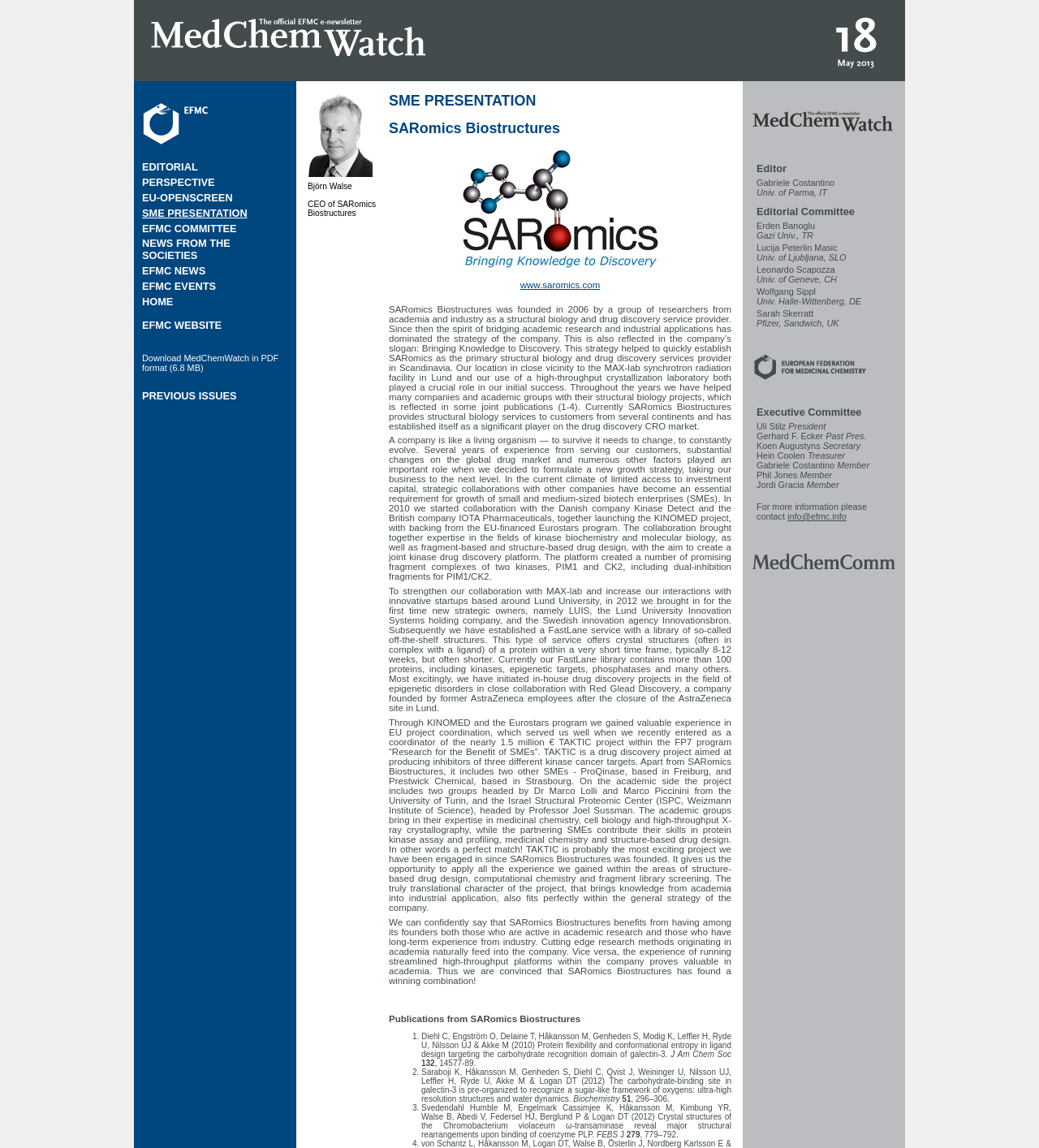Provide a one-word or short-phrase answer to the question:
What is the title of the section that lists the editorial committee members?

Editorial Committee